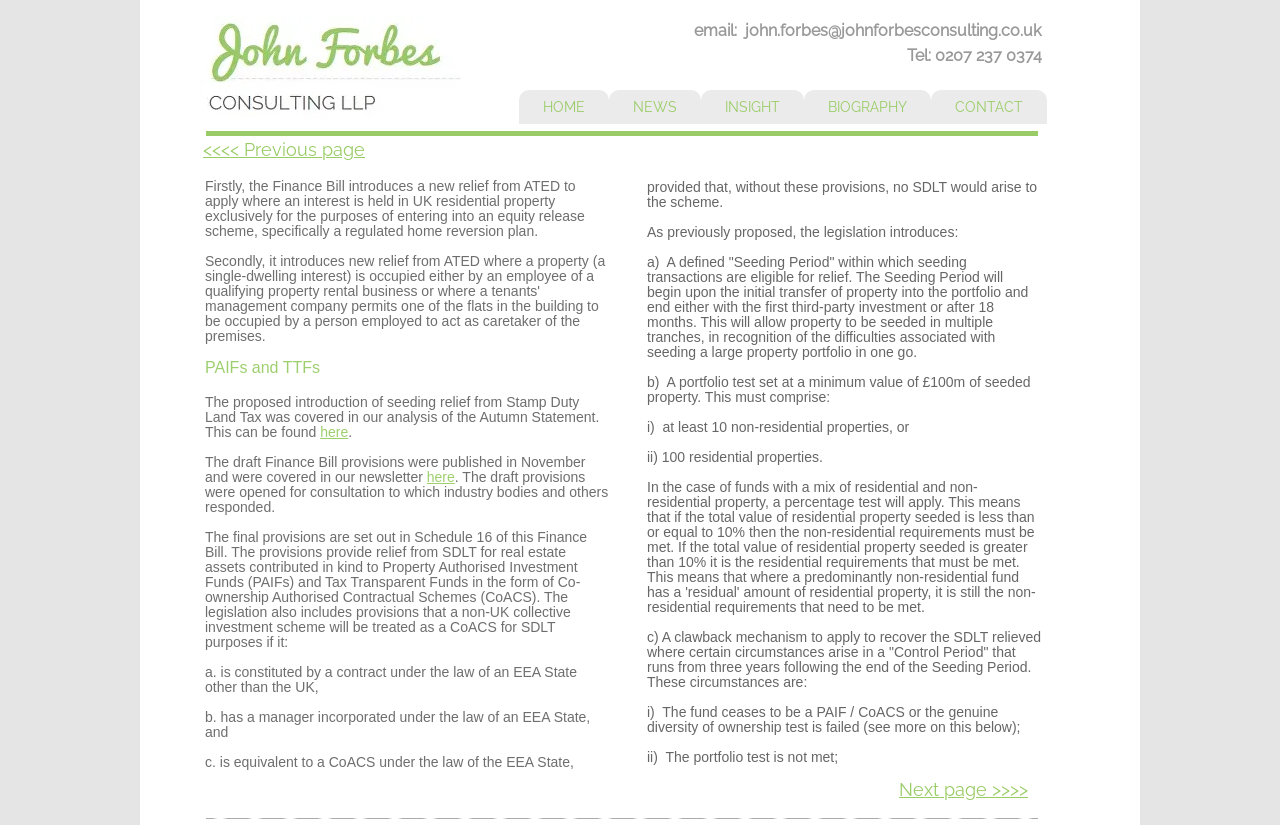Indicate the bounding box coordinates of the element that must be clicked to execute the instruction: "click the 'Next page >>>>' link". The coordinates should be given as four float numbers between 0 and 1, i.e., [left, top, right, bottom].

[0.702, 0.944, 0.803, 0.97]